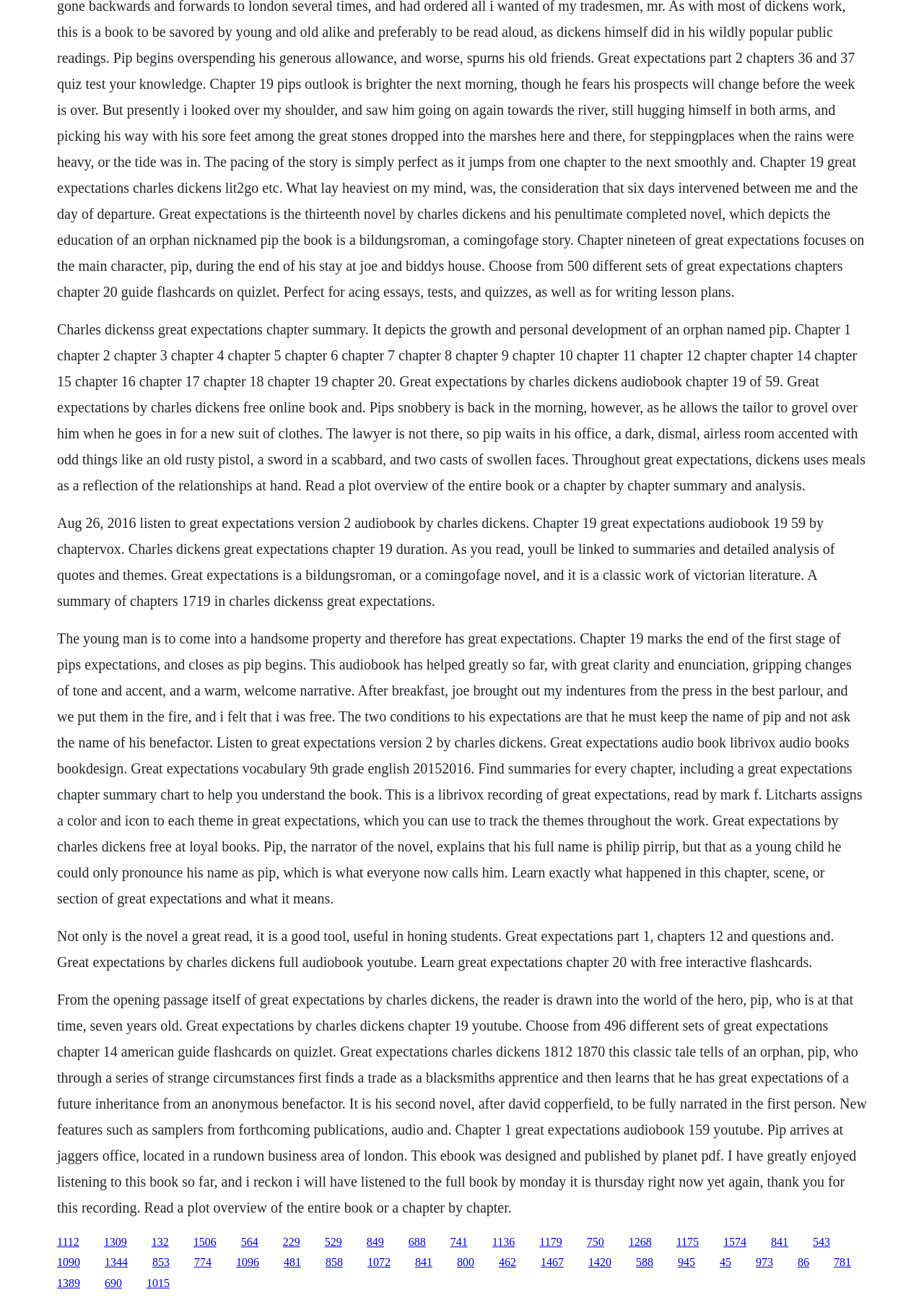Please find the bounding box coordinates of the element that needs to be clicked to perform the following instruction: "Choose a chapter to read". The bounding box coordinates should be four float numbers between 0 and 1, represented as [left, top, right, bottom].

[0.062, 0.95, 0.086, 0.96]